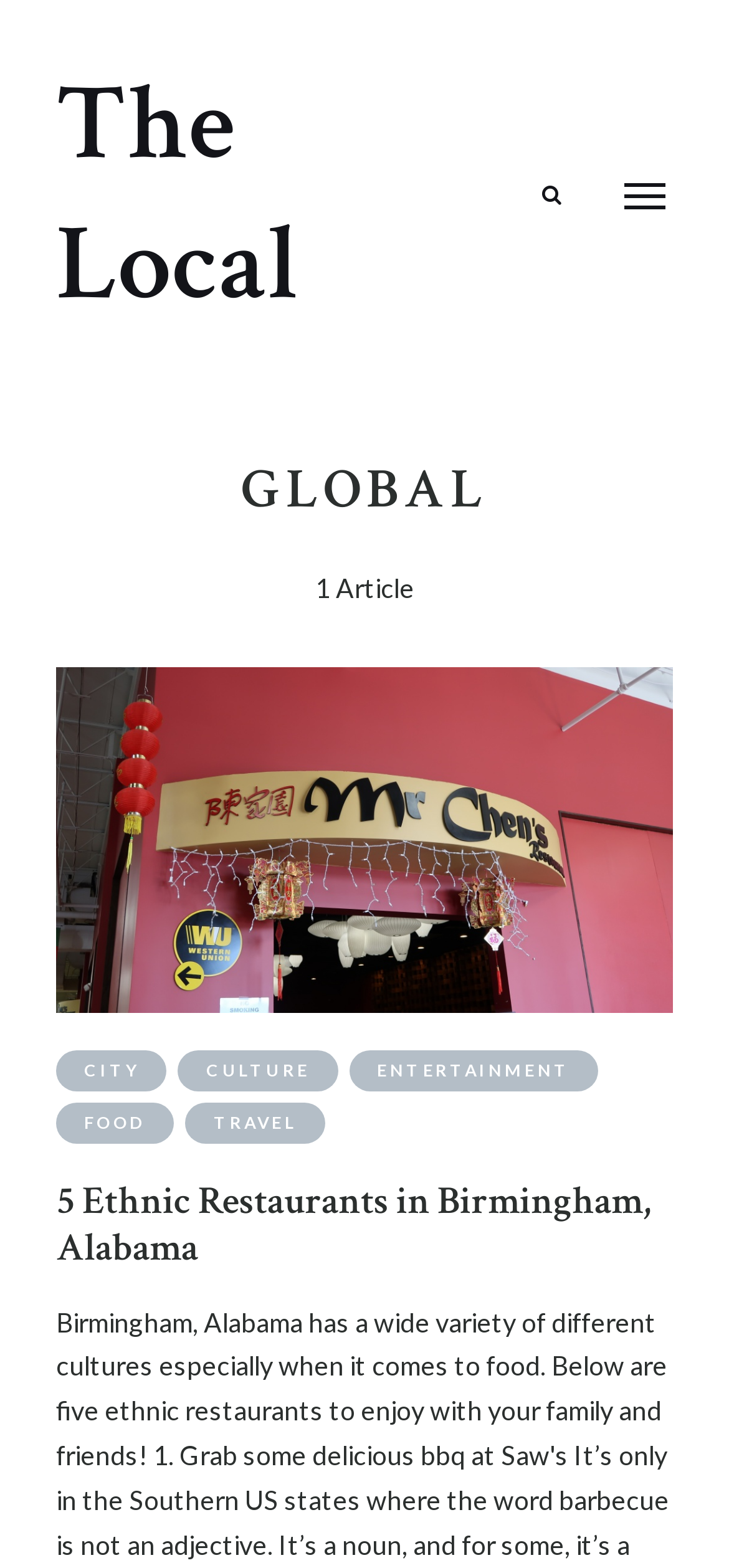What is the name of the website?
Use the image to answer the question with a single word or phrase.

The Local